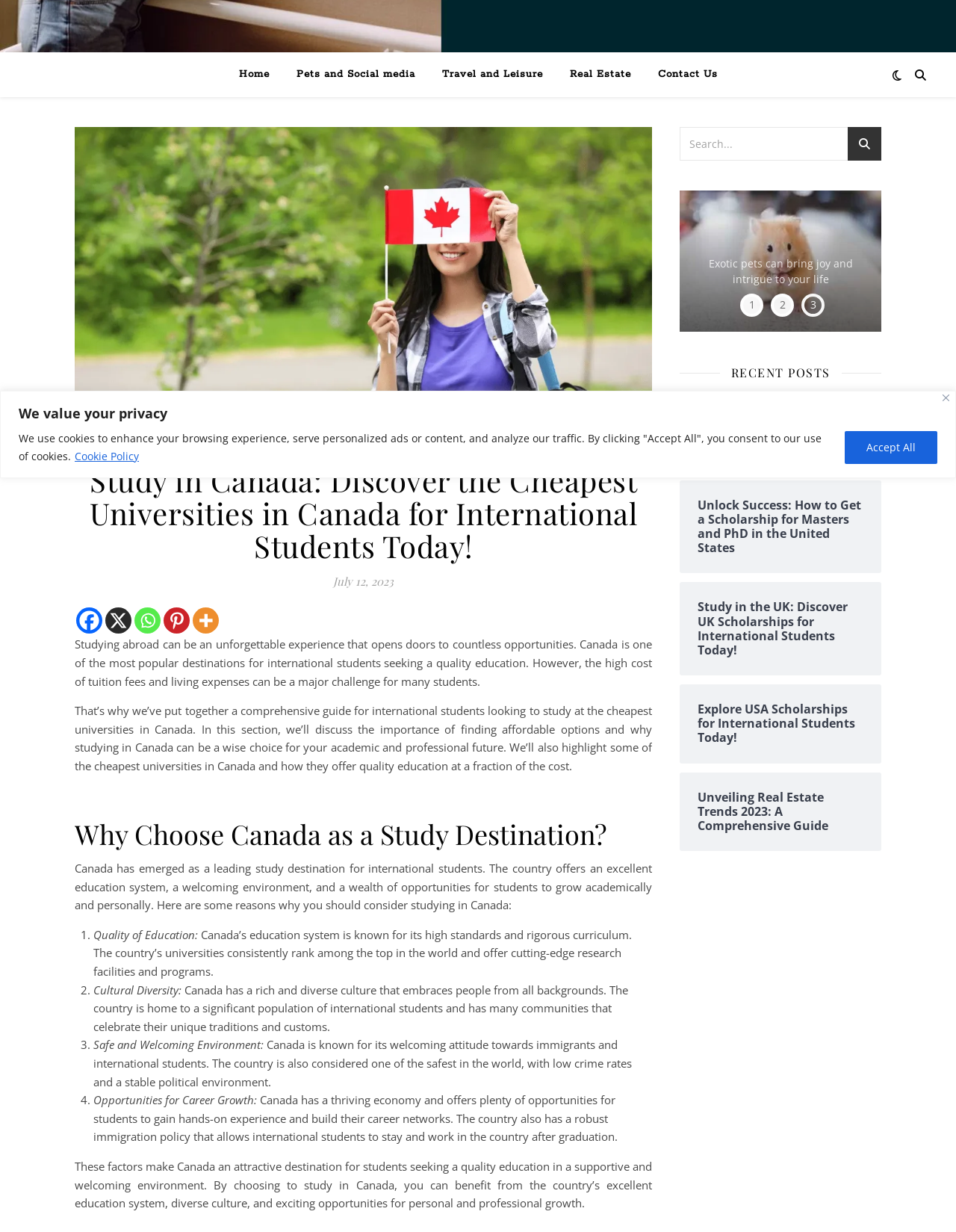Find the coordinates for the bounding box of the element with this description: "3".

[0.838, 0.238, 0.862, 0.257]